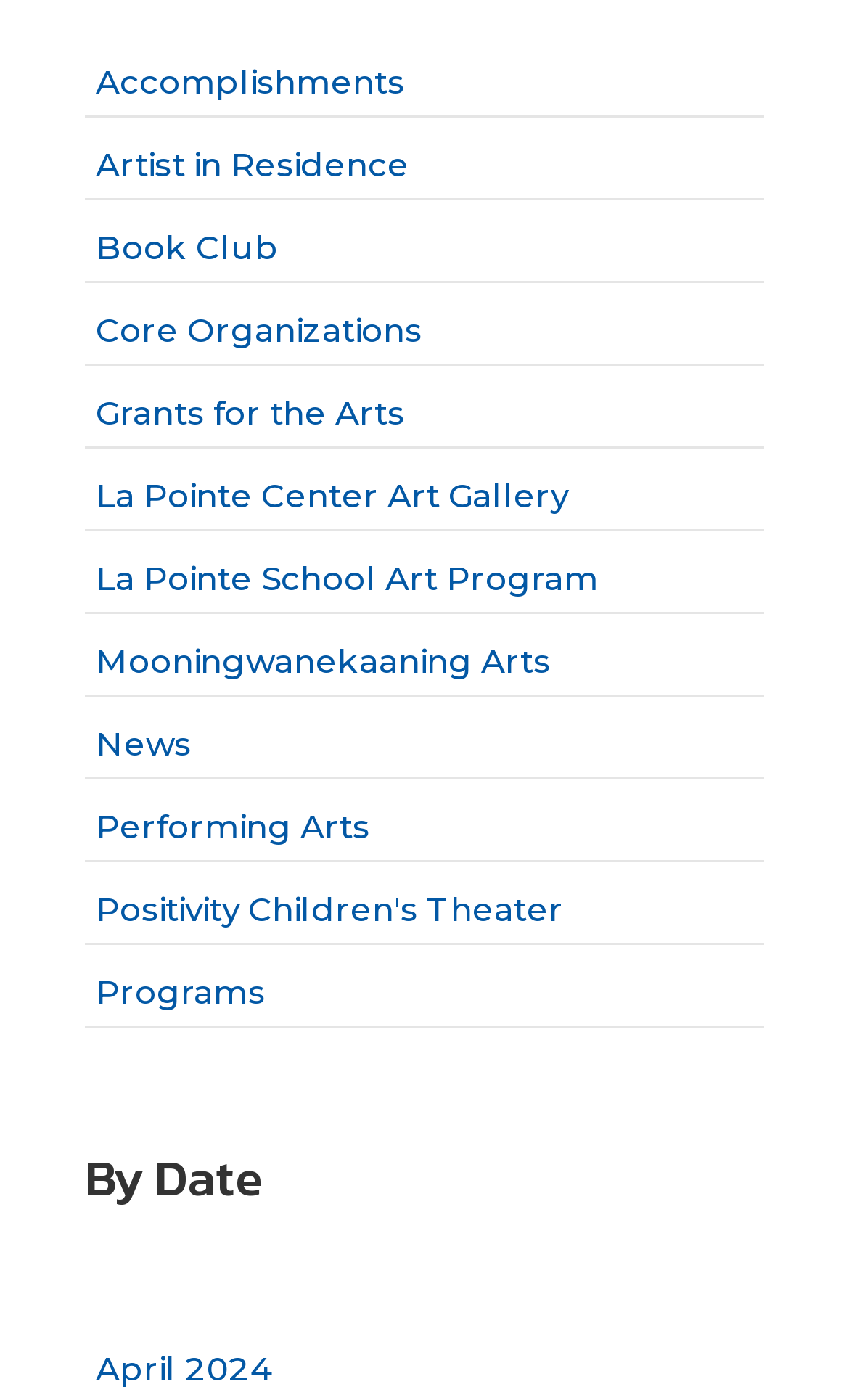Is there a 'Contact Us' link in the main menu?
Provide a thorough and detailed answer to the question.

I looked at the main menu and did not find a 'Contact Us' link. The links in the main menu are related to programs, events, and organizations, but there is no 'Contact Us' link.